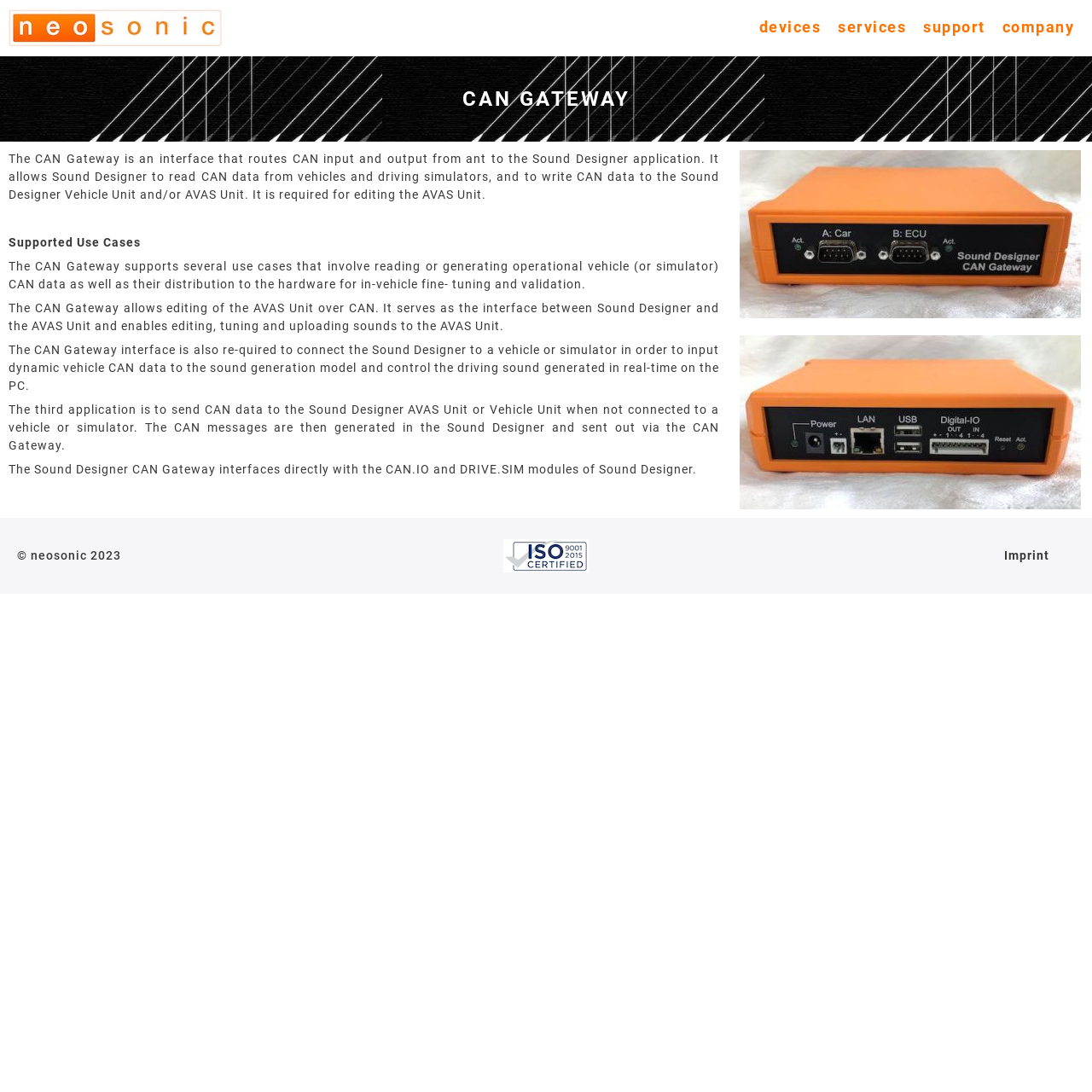What is the purpose of the CAN Gateway in relation to a vehicle or simulator?
Answer the question with a detailed explanation, including all necessary information.

The webpage explains that the CAN Gateway interface is required to connect the Sound Designer to a vehicle or simulator in order to input dynamic vehicle CAN data to the sound generation model and control the driving sound generated in real-time on the PC.